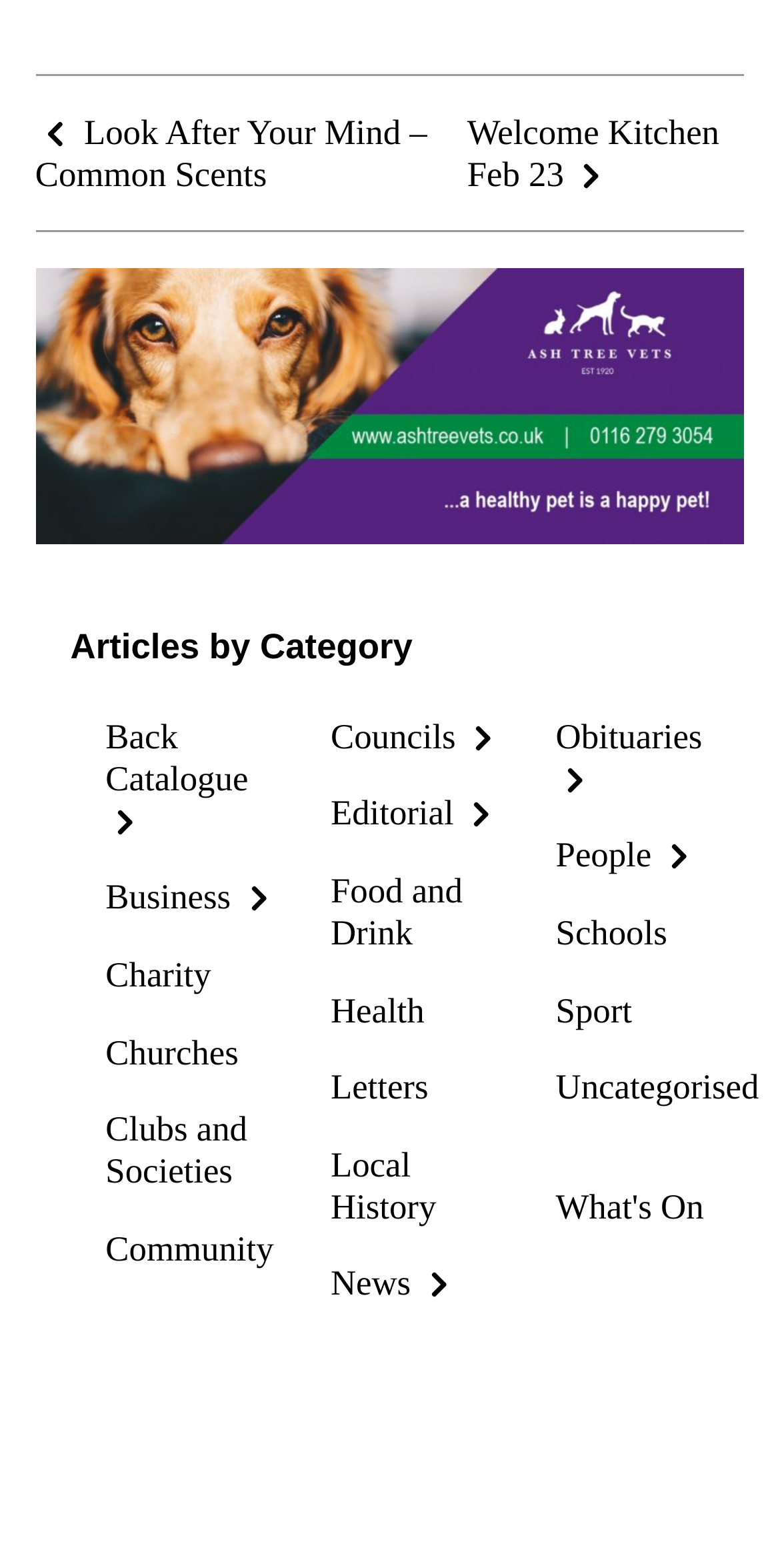Give a one-word or phrase response to the following question: How many columns of categories are there?

3